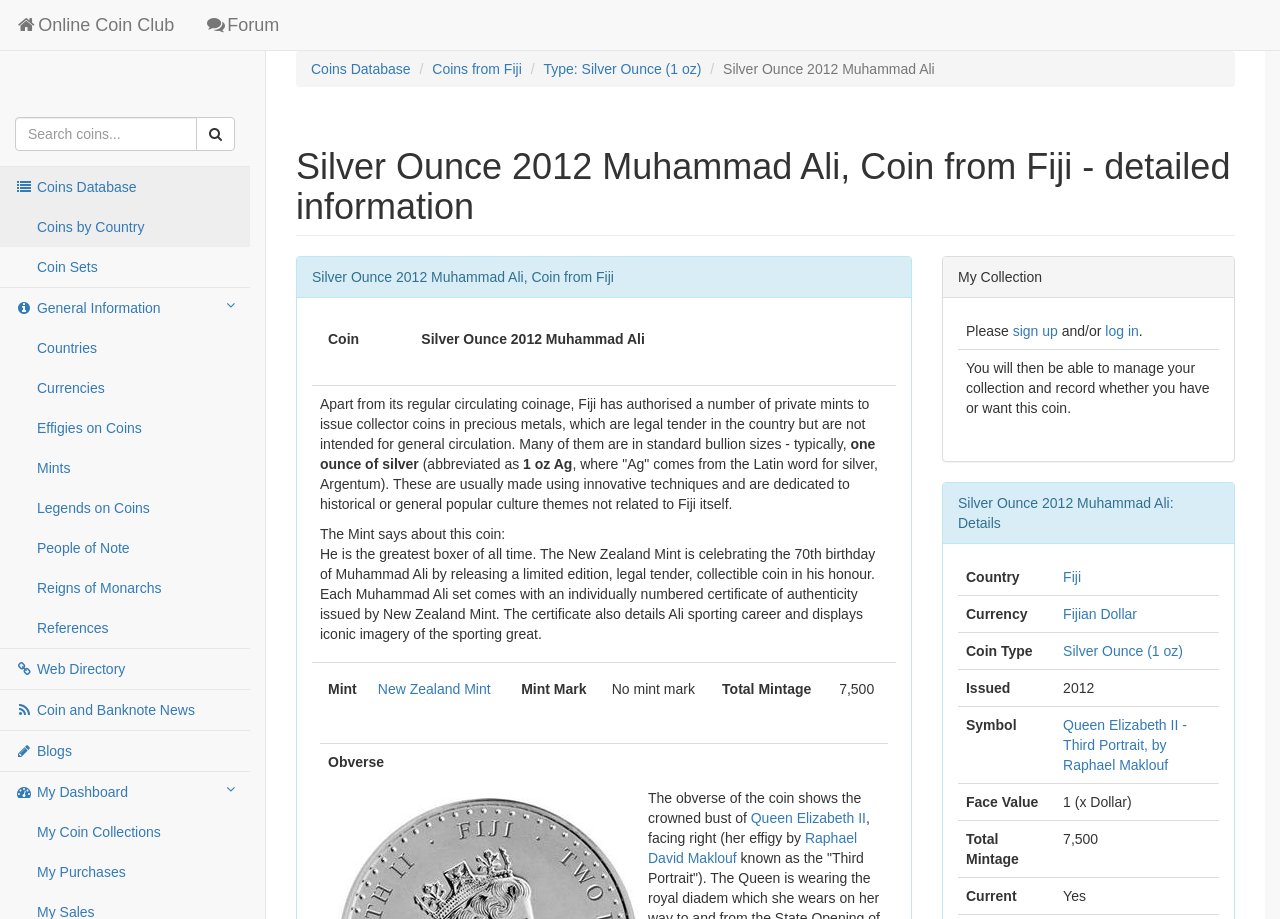Return the bounding box coordinates of the UI element that corresponds to this description: "Blog". The coordinates must be given as four float numbers in the range of 0 and 1, [left, top, right, bottom].

None